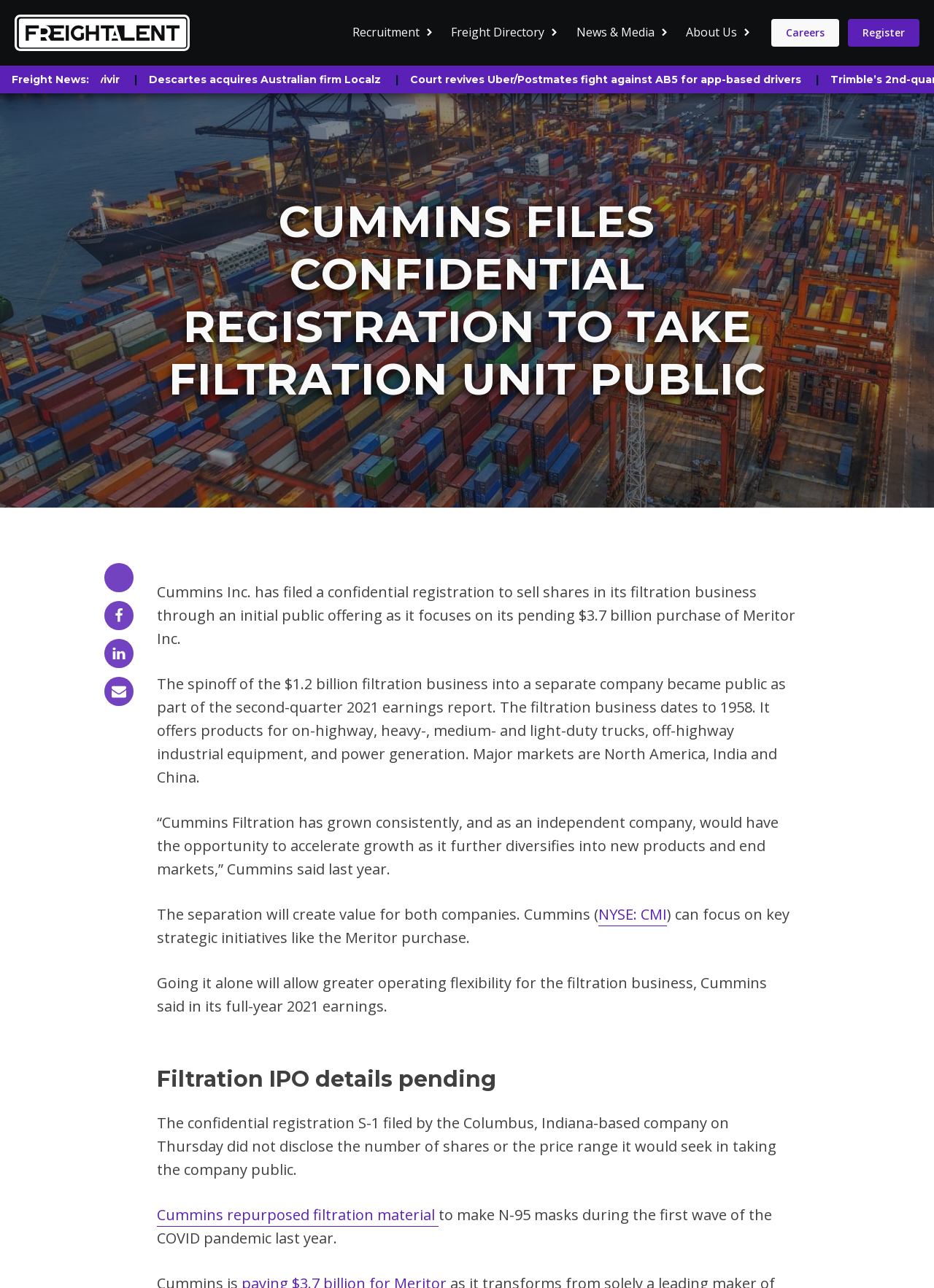Provide the bounding box coordinates of the section that needs to be clicked to accomplish the following instruction: "Read news about Court revives Uber/Postmates fight against AB5 for app-based drivers."

[0.307, 0.056, 0.757, 0.068]